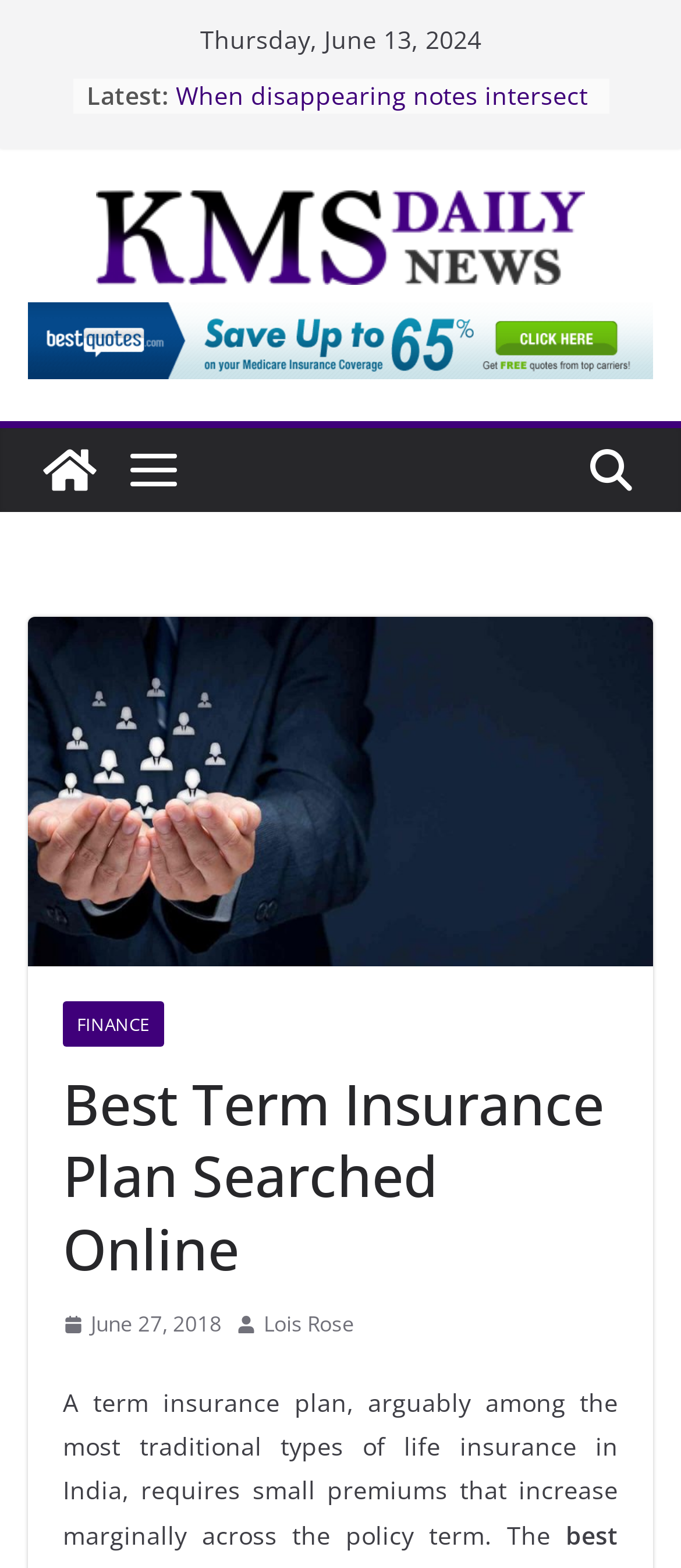Could you specify the bounding box coordinates for the clickable section to complete the following instruction: "Click on the 'Lois Rose' link"?

[0.387, 0.833, 0.521, 0.857]